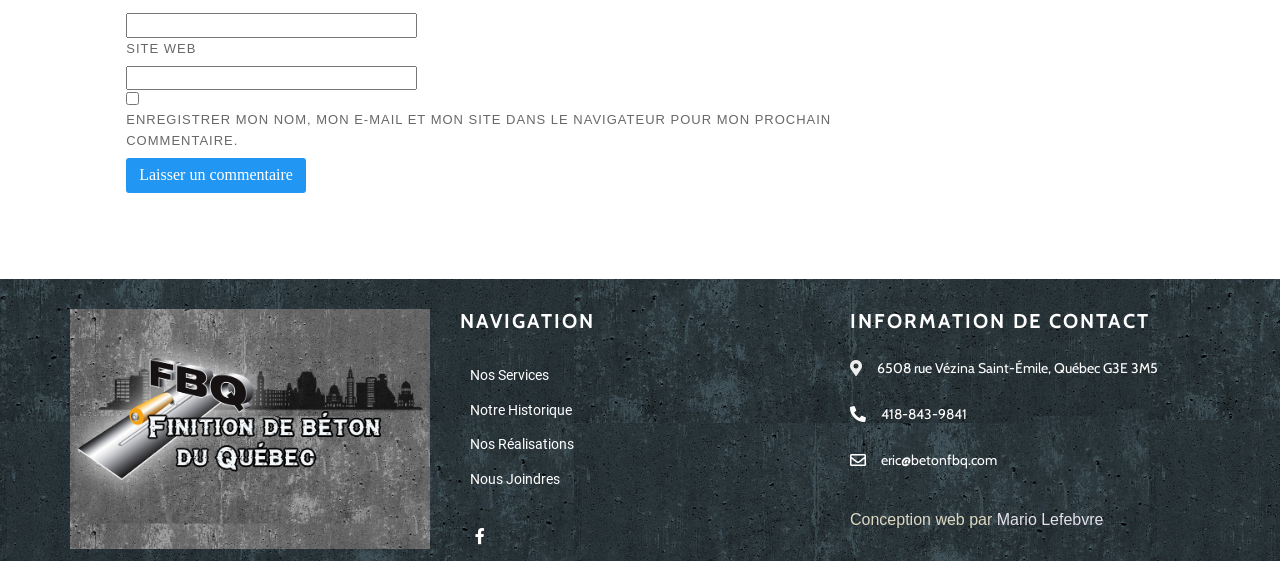What is the company's address?
Examine the image and give a concise answer in one word or a short phrase.

6508 rue Vézina Saint-Émile, Québec G3E 3M5